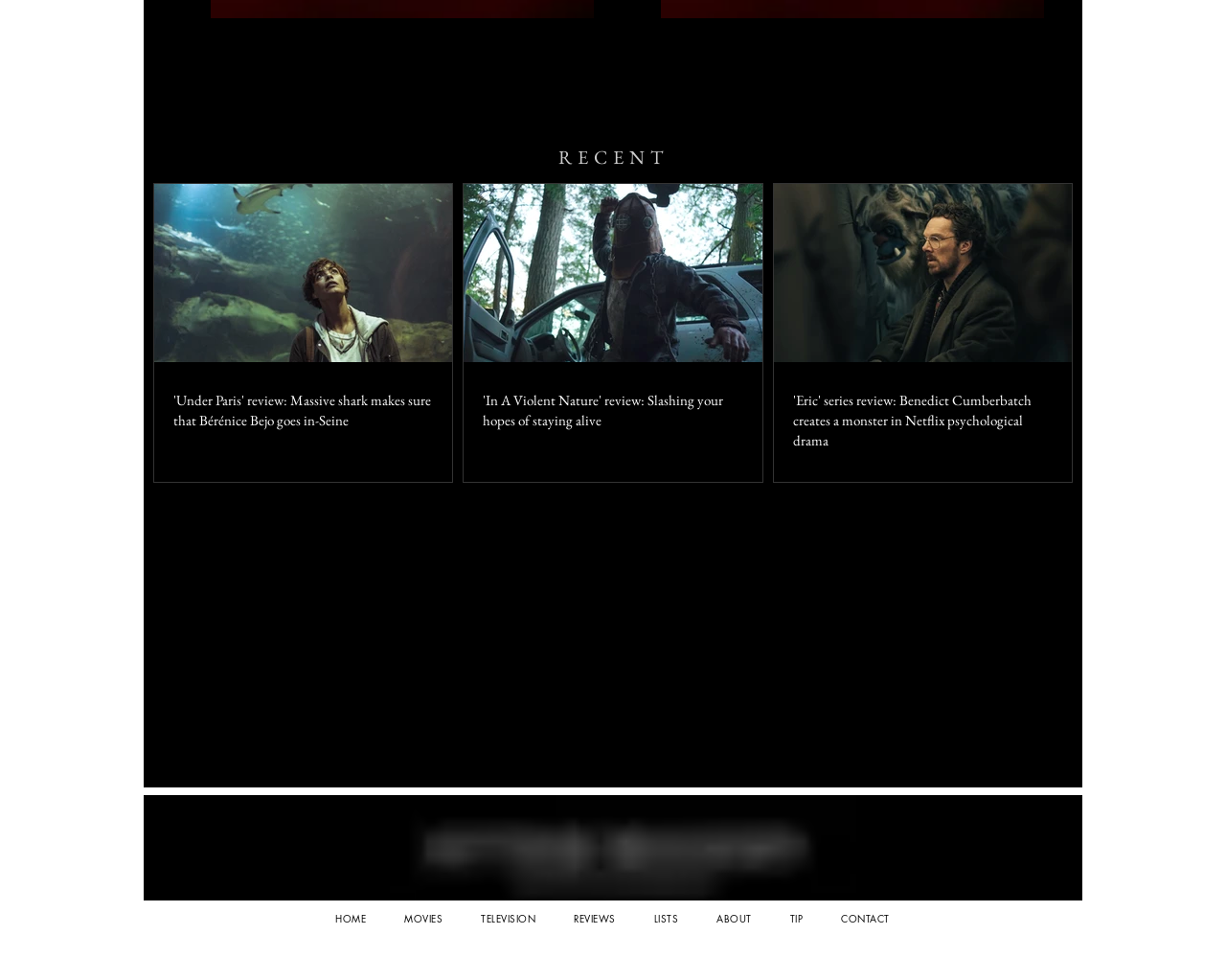Identify the bounding box coordinates for the UI element described as follows: "aria-label="after misery on twitter"". Ensure the coordinates are four float numbers between 0 and 1, formatted as [left, top, right, bottom].

[0.523, 0.955, 0.553, 0.993]